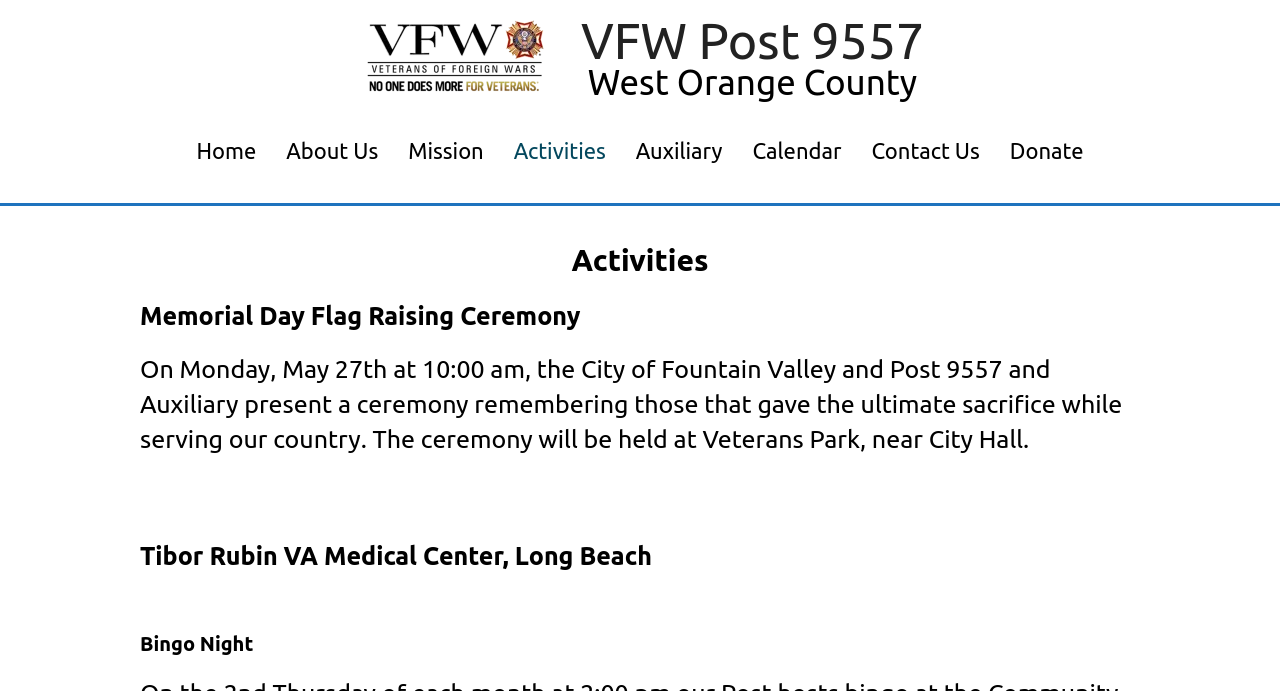Please specify the bounding box coordinates of the region to click in order to perform the following instruction: "go to home page".

[0.142, 0.181, 0.212, 0.256]